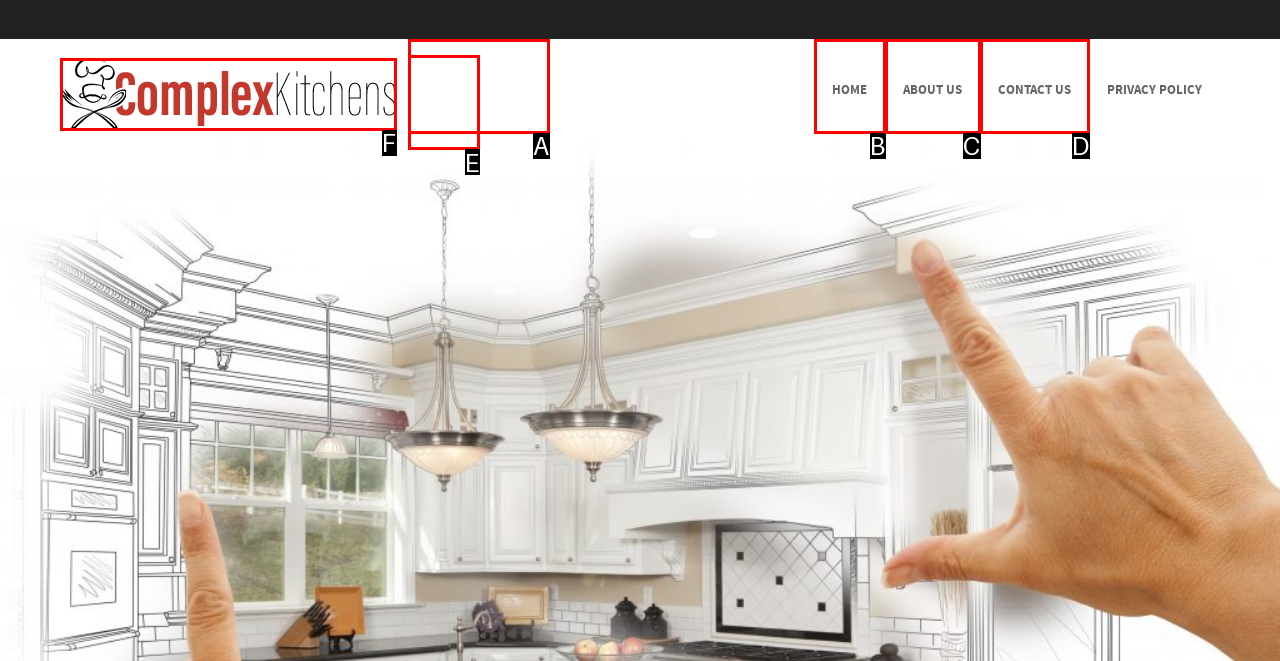Determine which option matches the description: Home. Answer using the letter of the option.

B